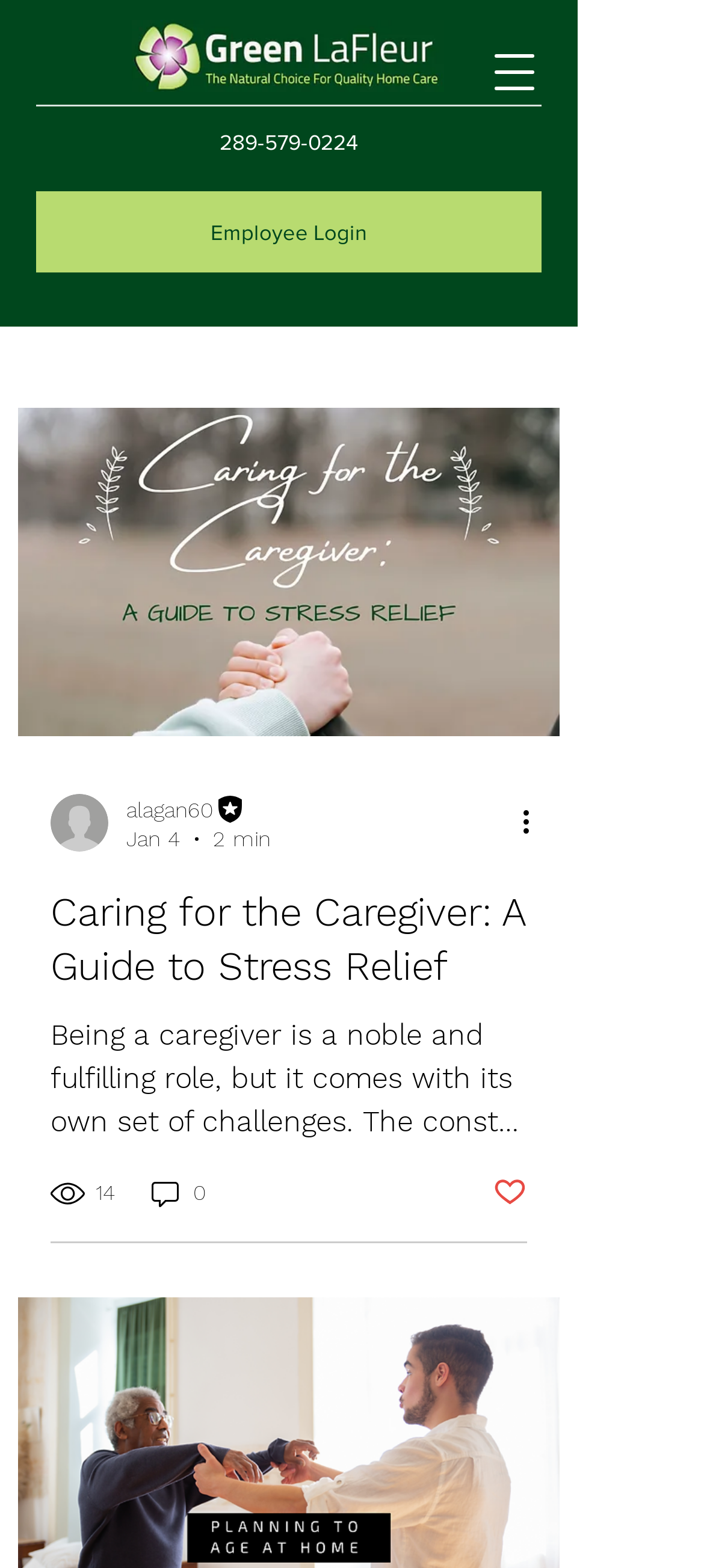How many views does the article have?
Look at the image and answer the question using a single word or phrase.

14 views